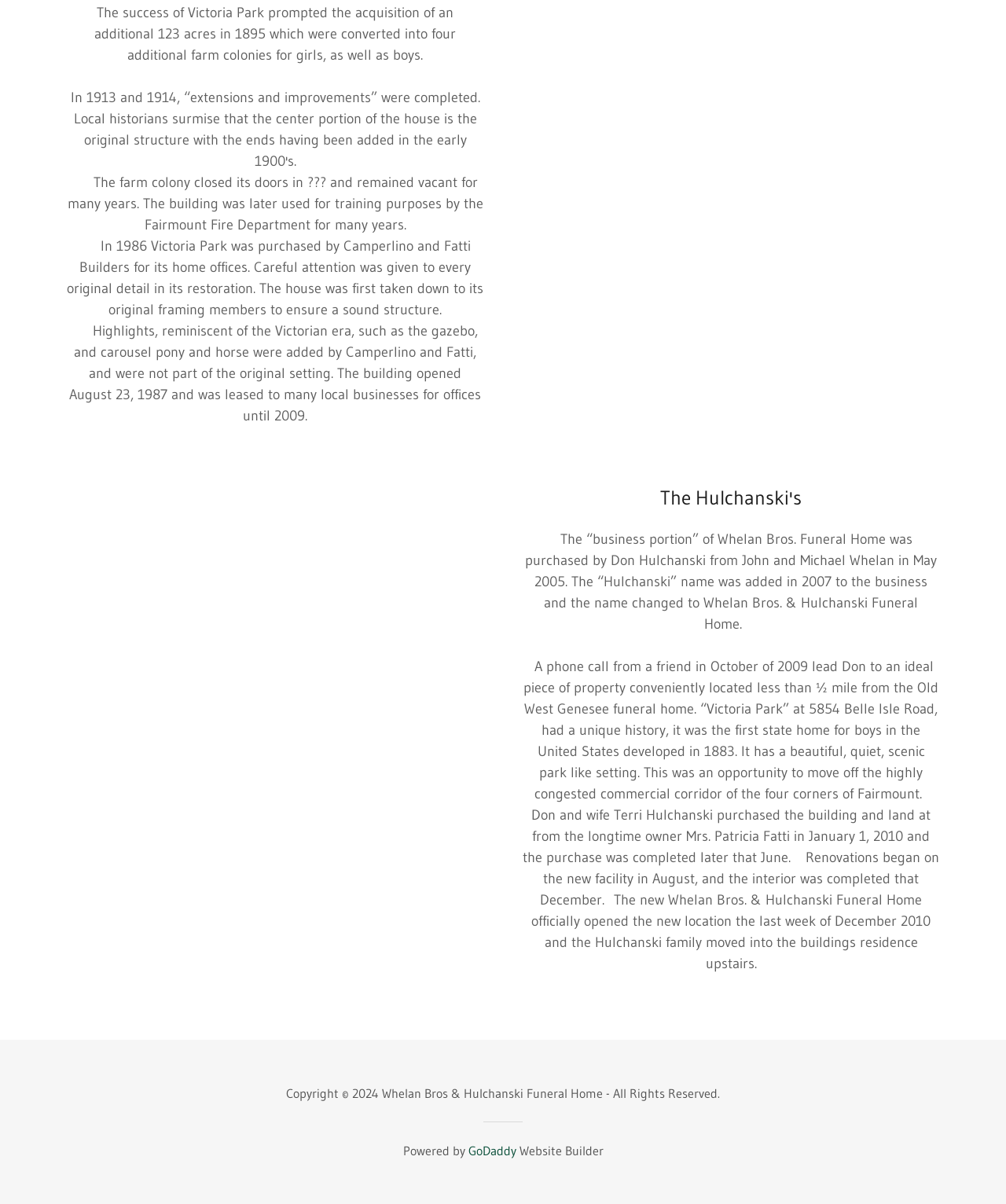Please provide a comprehensive response to the question based on the details in the image: Who was the longtime owner of Victoria Park before it was purchased by Don Hulchanski?

According to the webpage, Don Hulchanski purchased Victoria Park and the land from the longtime owner, Mrs. Patricia Fatti, in January 2010.